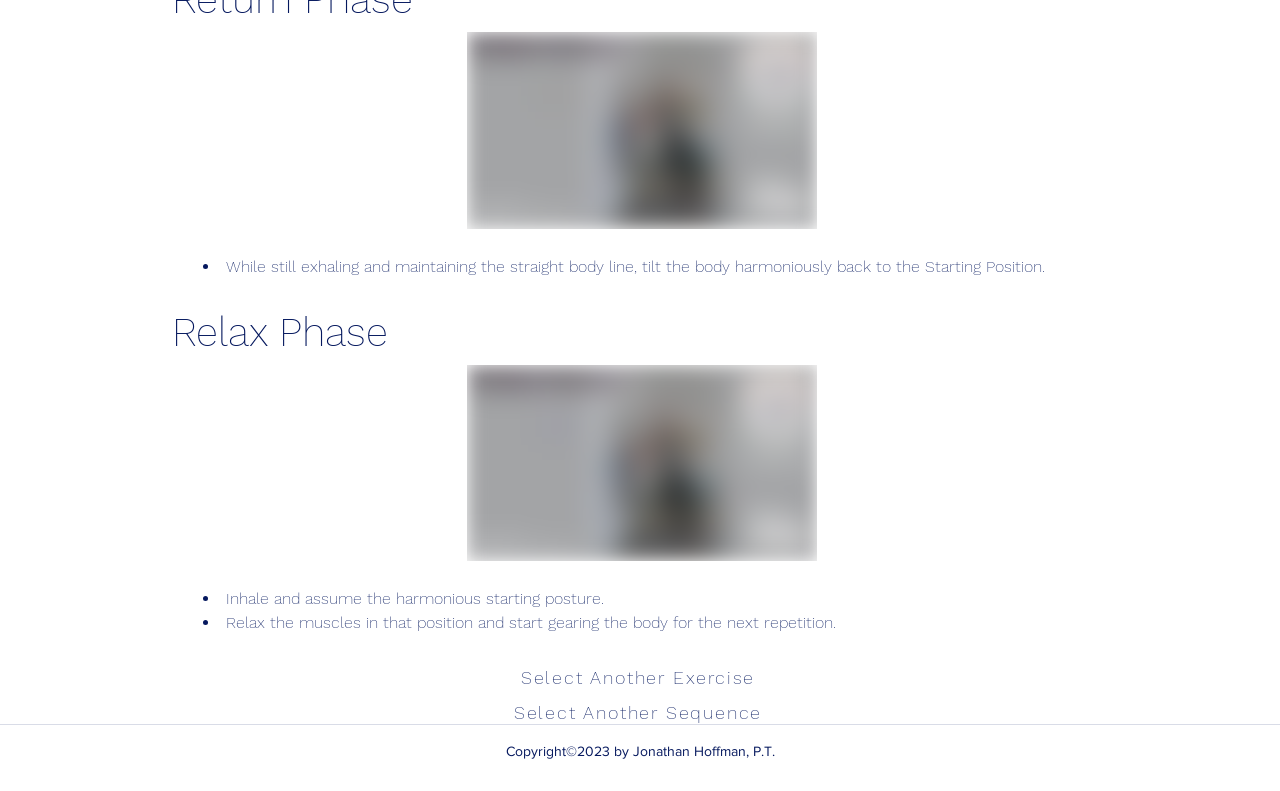Please respond to the question with a concise word or phrase:
What is the purpose of the buttons on the webpage?

Navigation